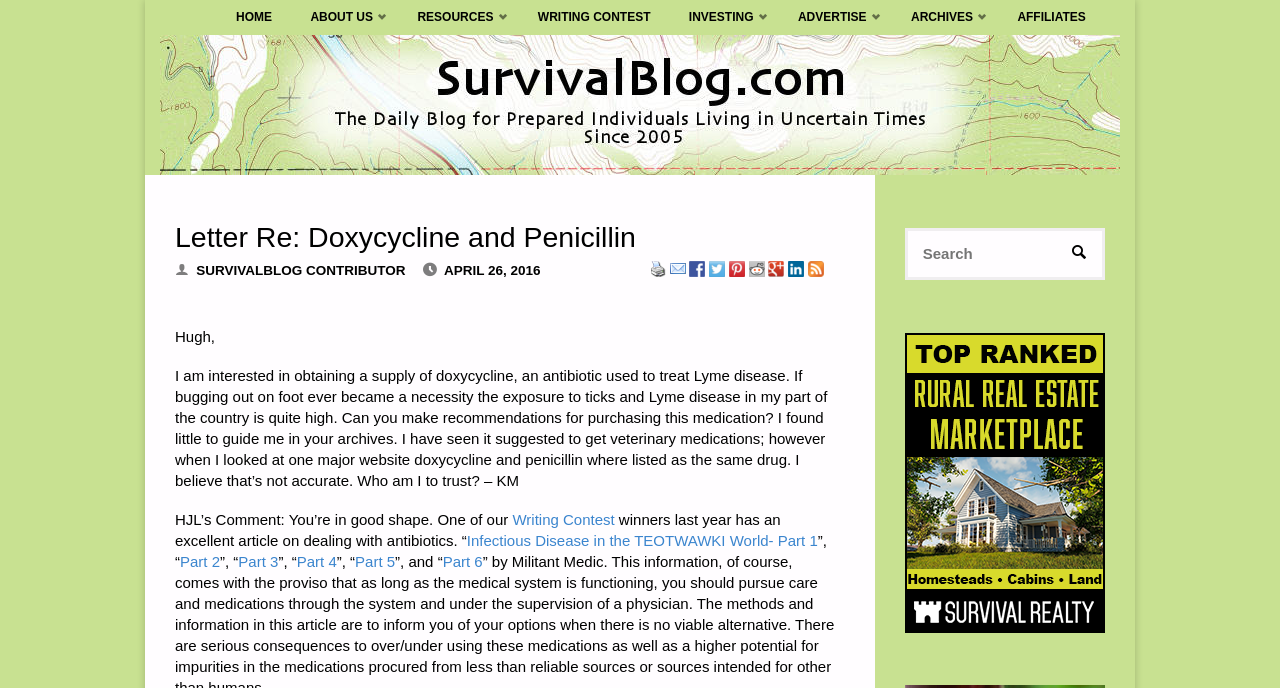What is the topic of the letter?
From the details in the image, answer the question comprehensively.

I determined the topic of the letter by looking at the heading 'Letter Re: Doxycycline and Penicillin' which indicates that the letter is about Doxycycline and Penicillin.